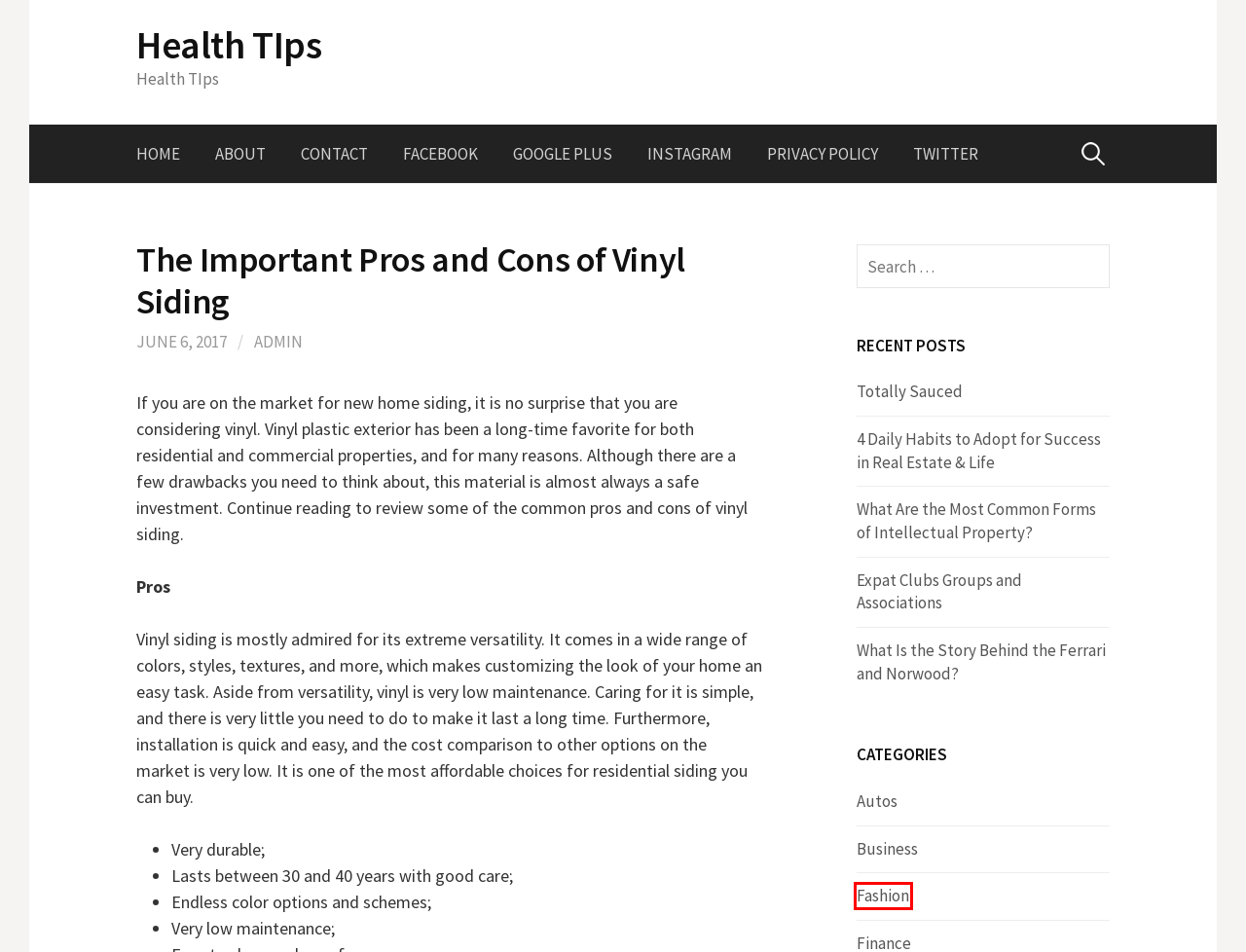Inspect the screenshot of a webpage with a red rectangle bounding box. Identify the webpage description that best corresponds to the new webpage after clicking the element inside the bounding box. Here are the candidates:
A. TWITTER – Health TIps
B. admin – Health TIps
C. Health TIps – Health TIps
D. CONTACT – Health TIps
E. Expat Clubs Groups and Associations – Health TIps
F. ABOUT – Health TIps
G. Fashion – Health TIps
H. Business – Health TIps

G